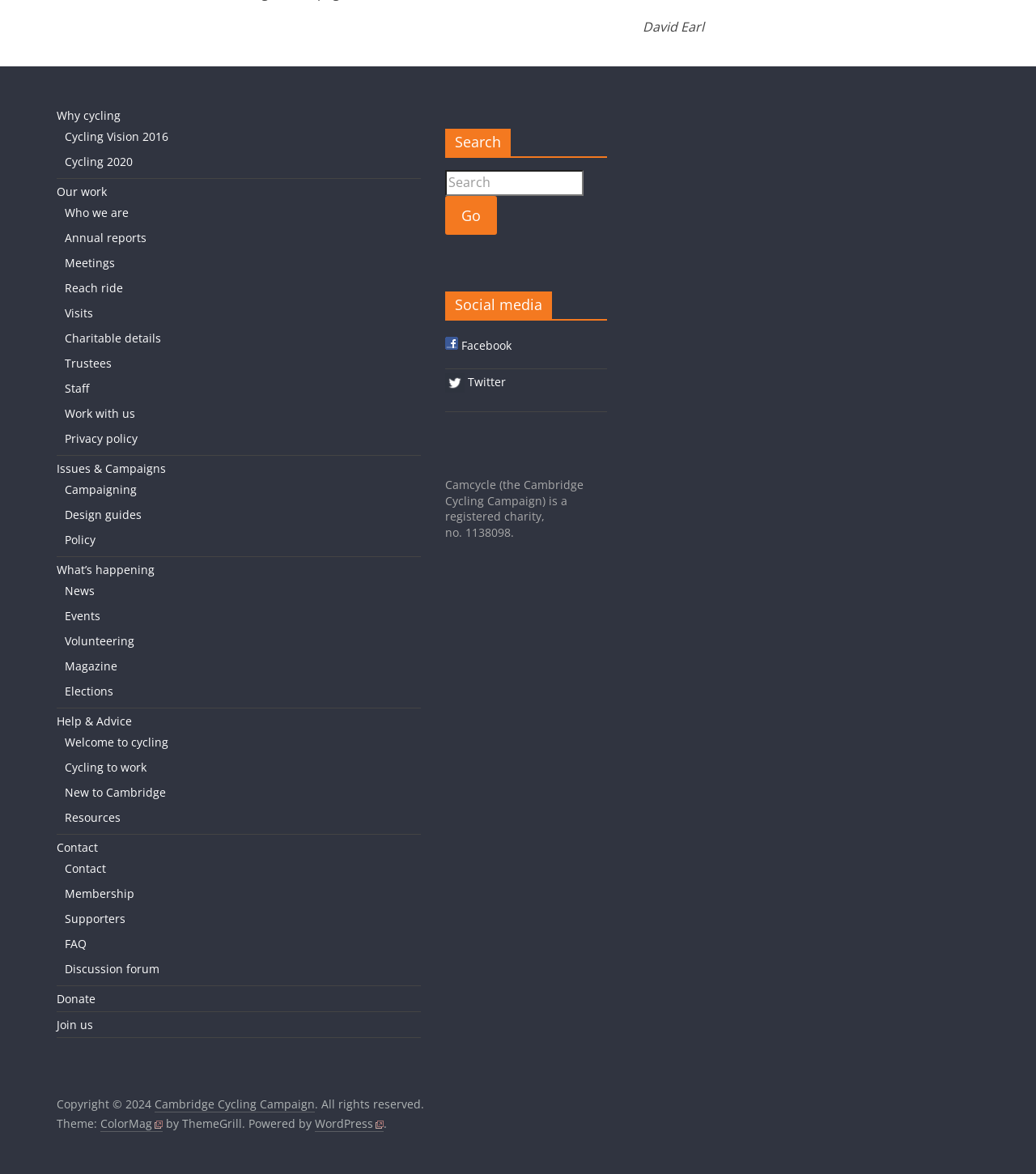Determine the bounding box coordinates of the UI element described below. Use the format (top-left x, top-left y, bottom-right x, bottom-right y) with floating point numbers between 0 and 1: 1 10 Perfect User Avg

None